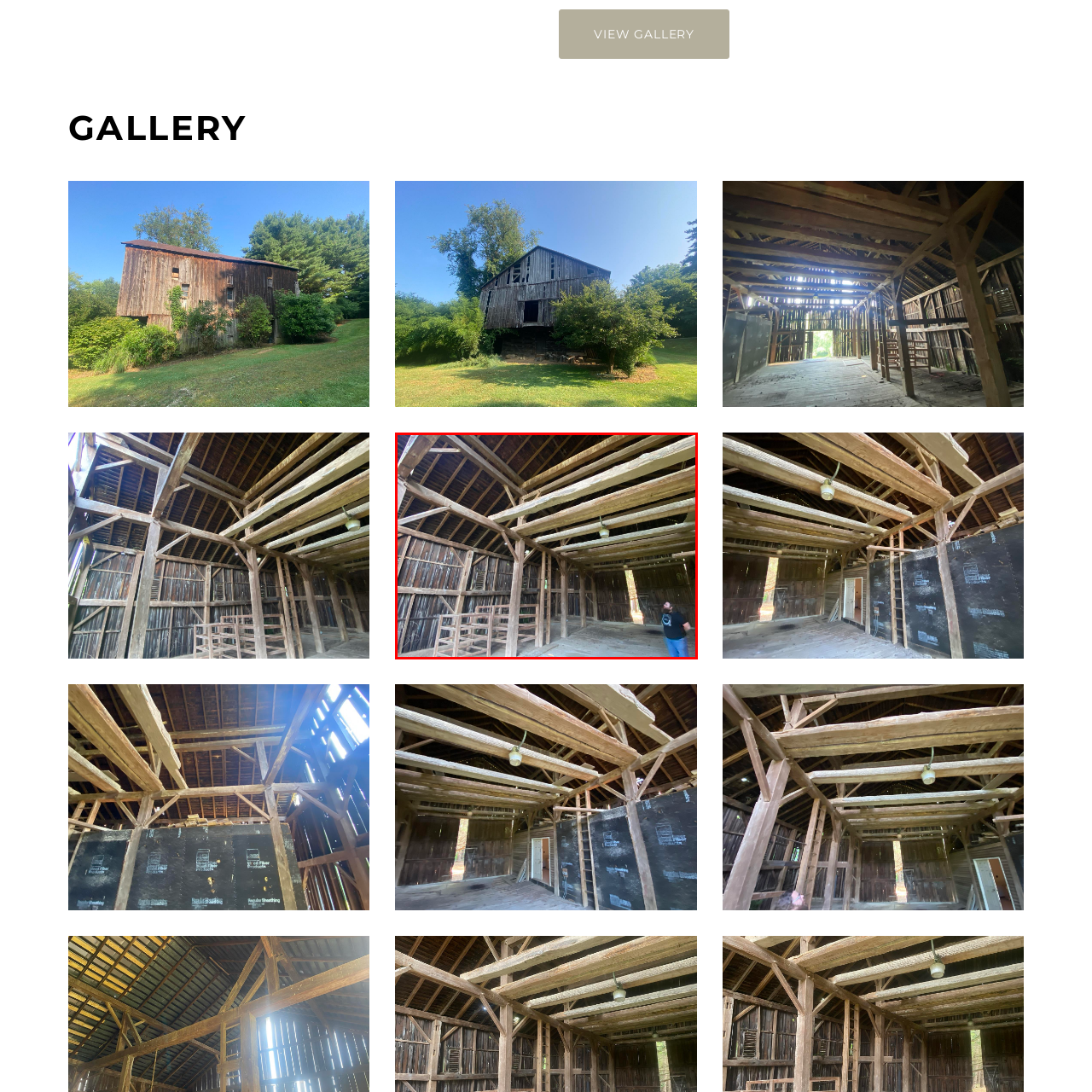Observe the image within the red bounding box carefully and provide an extensive answer to the following question using the visual cues: What is the purpose of the wooden shelves in the image?

The caption states that the wooden shelves 'suggest a history of utility and storage', implying that the purpose of the shelves is to store items.